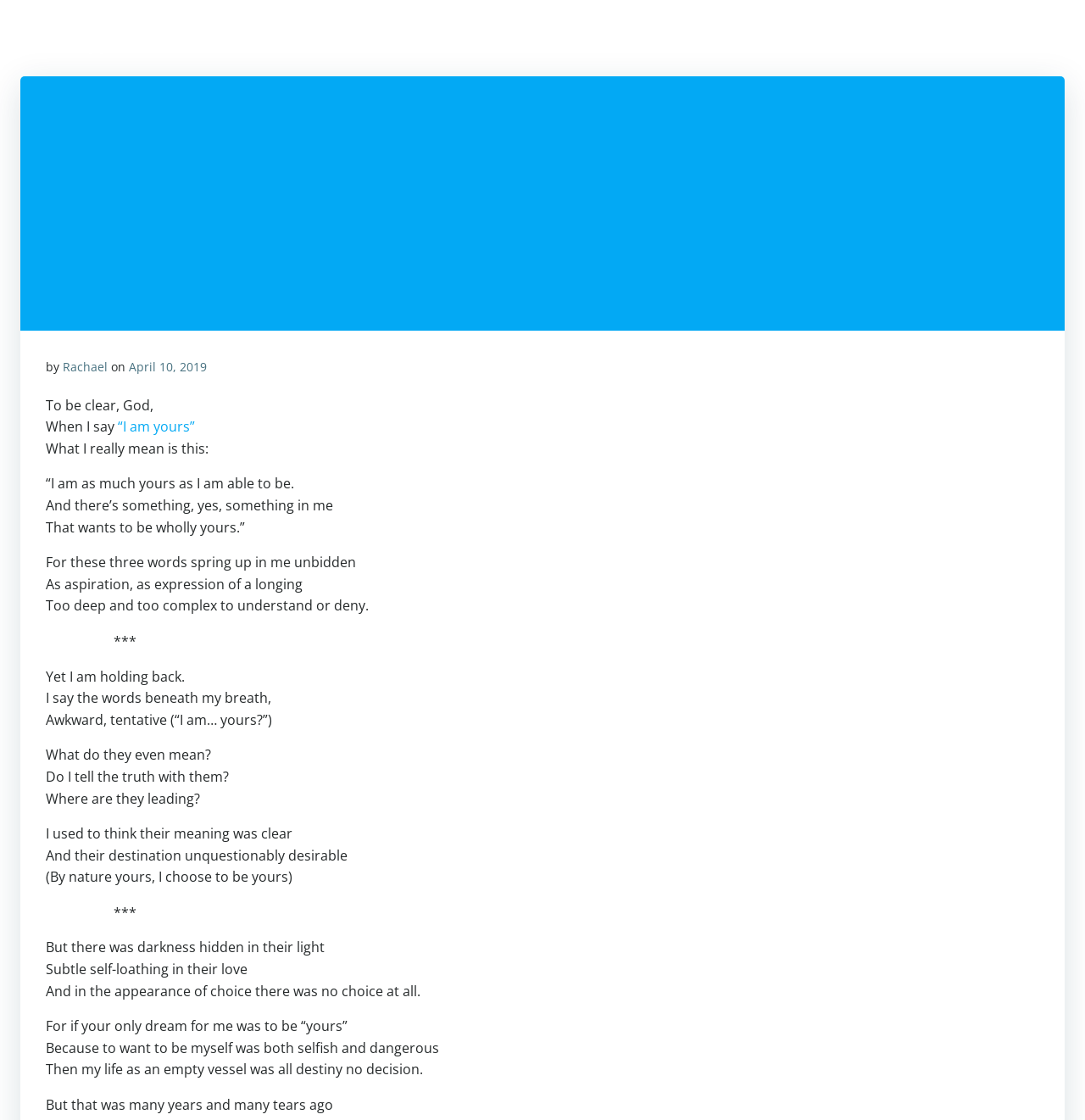From the screenshot, find the bounding box of the UI element matching this description: "“I am yours”". Supply the bounding box coordinates in the form [left, top, right, bottom], each a float between 0 and 1.

[0.109, 0.373, 0.18, 0.389]